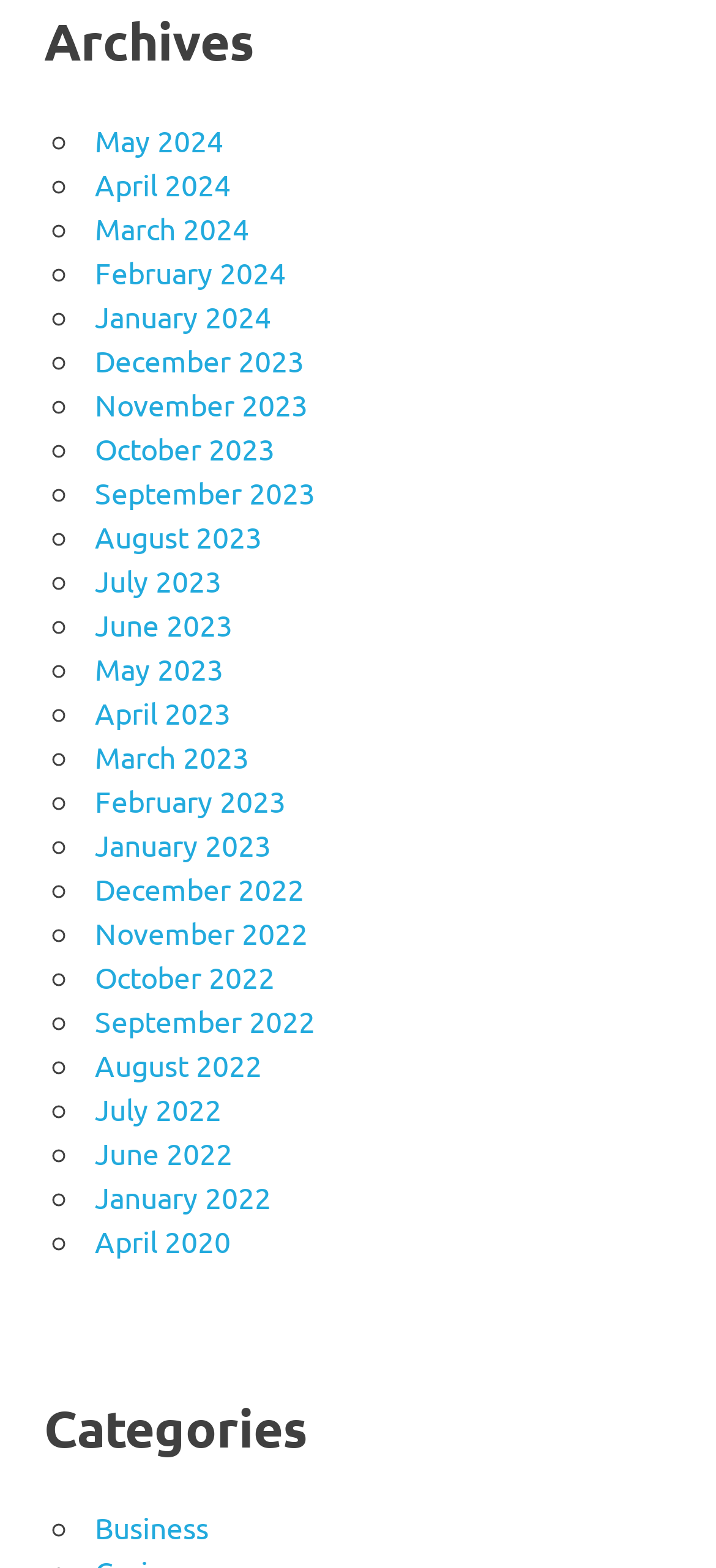What is the latest month listed?
Refer to the image and provide a concise answer in one word or phrase.

May 2024